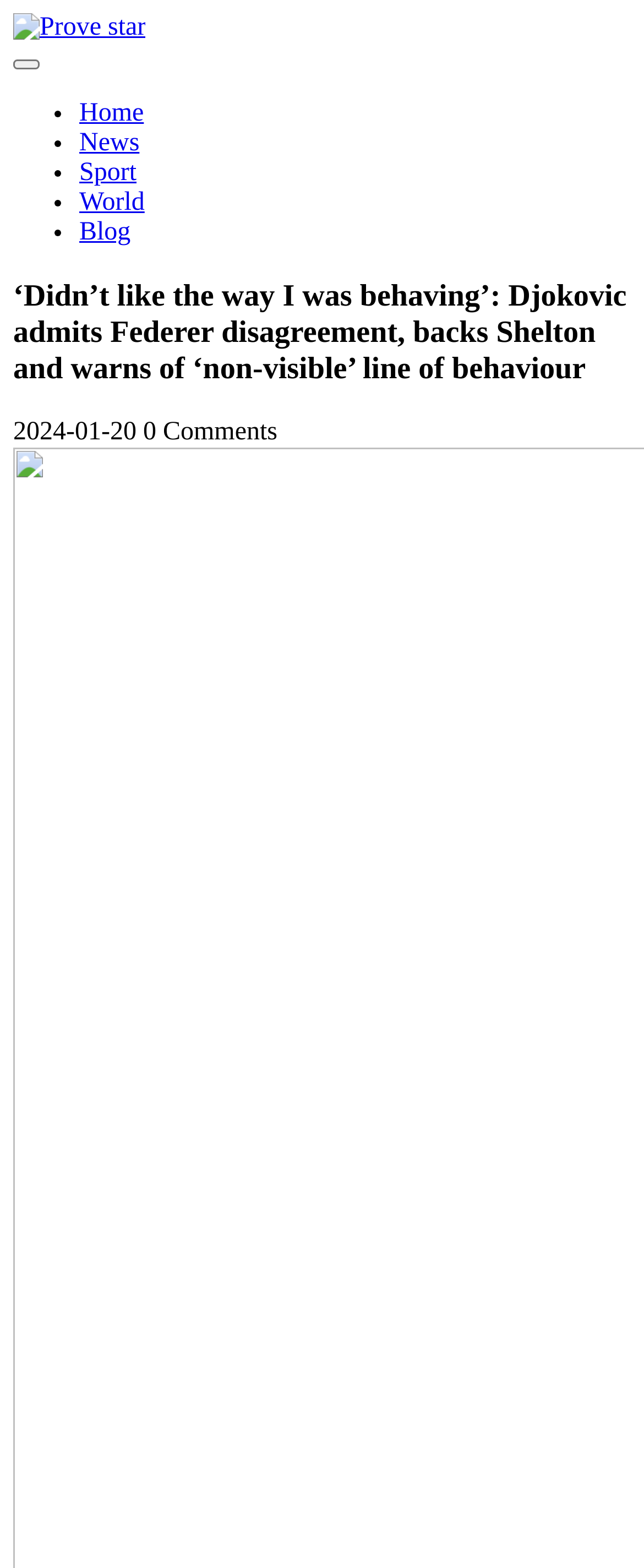Describe every aspect of the webpage comprehensively.

The webpage appears to be a news article page, with a prominent heading that reads "‘Didn’t like the way I was behaving’: Djokovic admits Federer disagreement, backs Shelton and warns of ‘non-visible’ line of behaviour". This heading is positioned near the top of the page, spanning almost the entire width.

At the very top of the page, there is a "Skip to content" link, followed by a "Prove star" link and its corresponding image, which is likely a logo. To the right of these elements is an "Open Menu" tab.

Below the heading, there is a top menu navigation bar with five links: "Home", "News", "Sport", "World", and "Blog". Each link is preceded by a bullet point (ListMarker).

Underneath the top menu, there is a section with two lines of text: the first line displays the date "2024-01-20", and the second line shows "0 Comments". These lines are positioned near the top of the page, below the heading and top menu.

Overall, the webpage has a simple and organized structure, with a clear hierarchy of elements and a focus on the main news article heading.